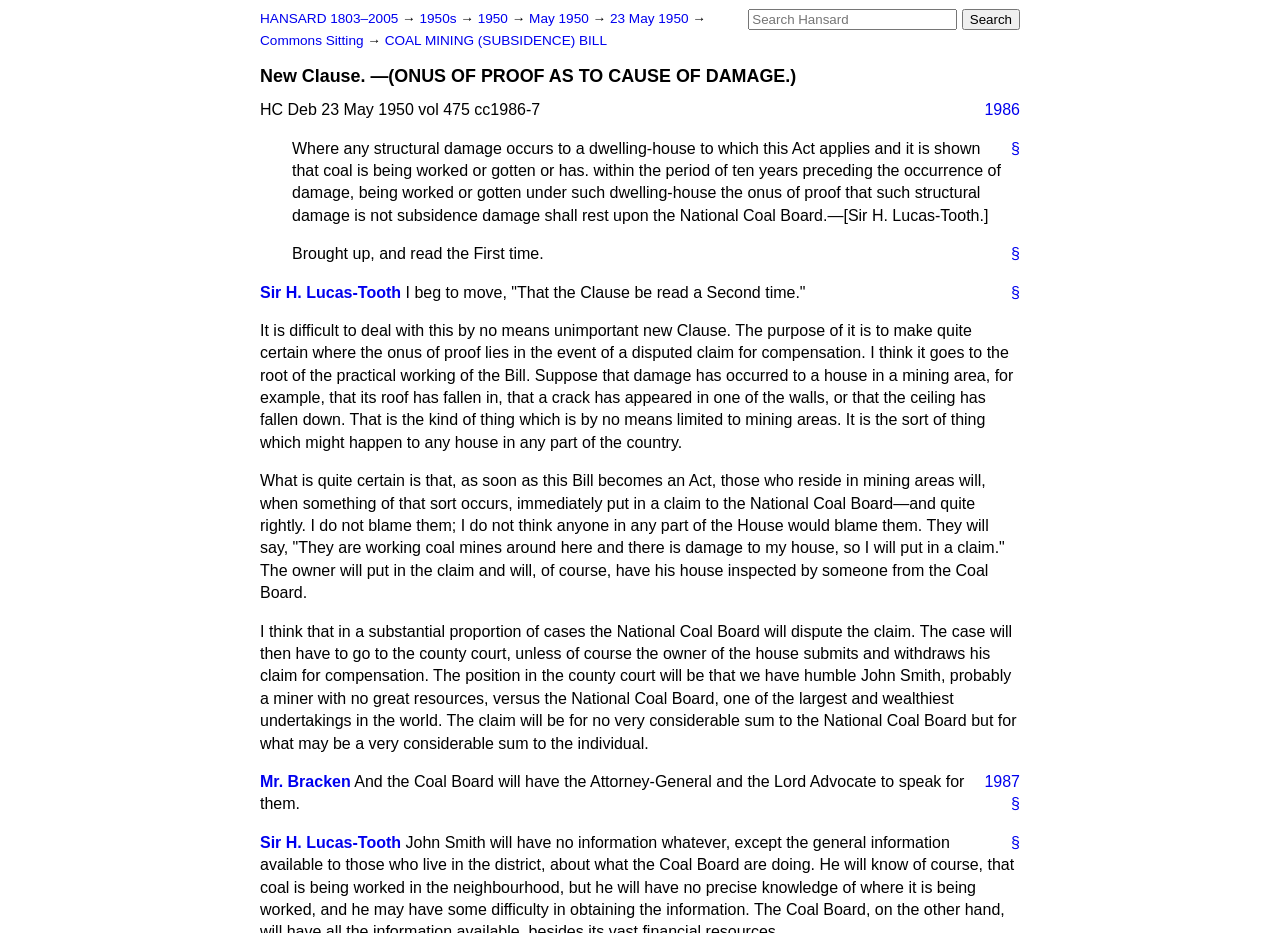Offer a meticulous caption that includes all visible features of the webpage.

This webpage appears to be a transcript of a parliamentary debate, specifically a discussion on a new clause related to the onus of proof for damage caused by coal mining. 

At the top of the page, there is a search box and a search button, positioned side by side, allowing users to search for specific content. Below this, there are several links to related topics, including "HANSARD 1803-2005", "1950s", "1950", "May 1950", and "23 May 1950", which suggest that the debate took place on May 23, 1950. 

The main content of the page is divided into sections, with headings and links to specific parts of the debate. The first section is headed "New Clause. —(ONUS OF PROOF AS TO CAUSE OF DAMAGE.)" and contains a description of the clause. 

Below this, there is a block of text that appears to be a speech by Sir H. Lucas-Tooth, discussing the purpose of the new clause and its implications for homeowners in mining areas. The speech is followed by another block of text, which appears to be a continuation of the same speech or a response from another speaker, Mr. Bracken. 

Throughout the page, there are links to specific sections of the debate, denoted by the symbol "§", and links to other related topics, such as "Commons Sitting" and "COAL MINING (SUBSIDENCE) BILL". The page also contains several static text elements, including dates and page numbers, which provide context for the debate.